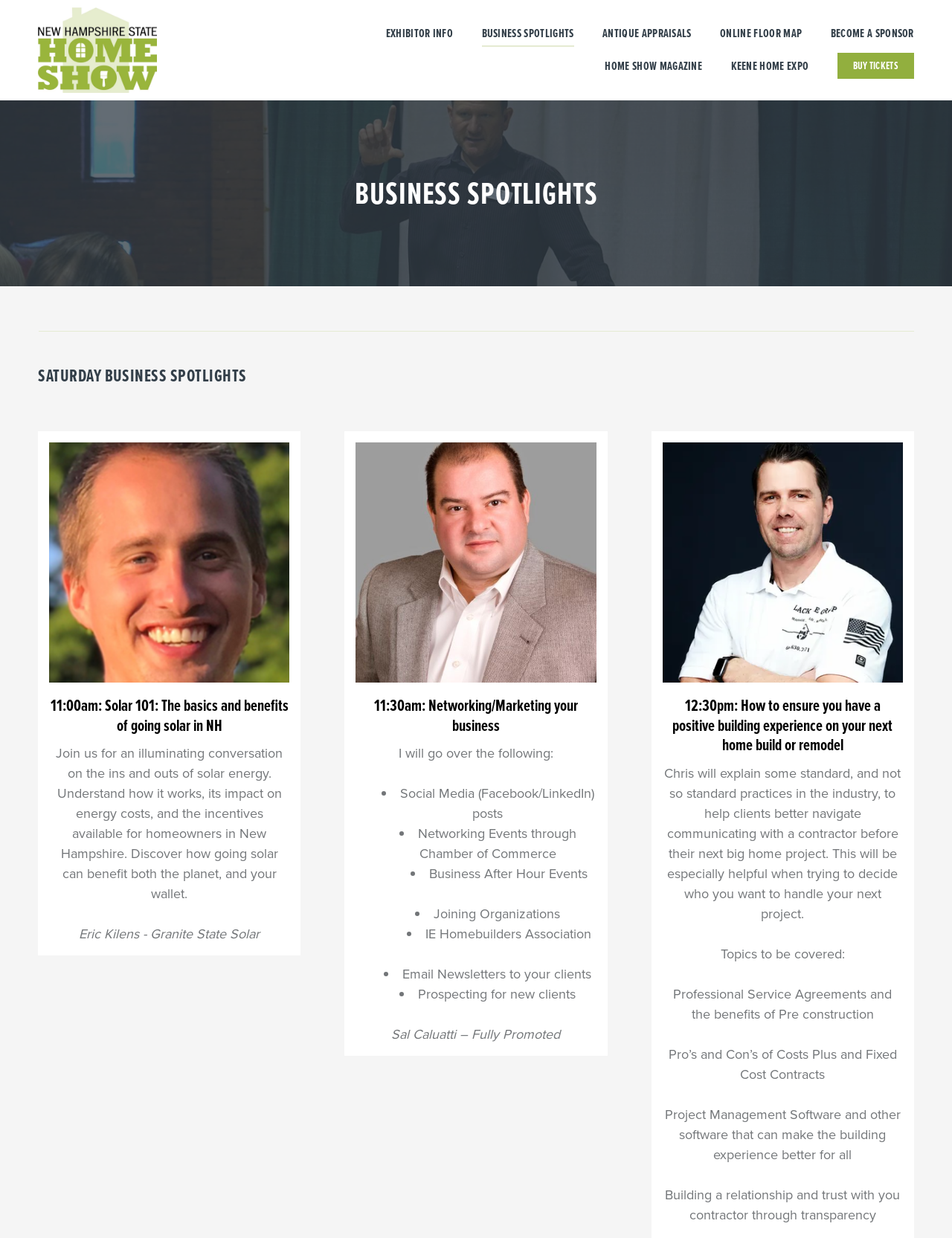Show the bounding box coordinates for the HTML element described as: "Antique Appraisals".

[0.633, 0.017, 0.726, 0.037]